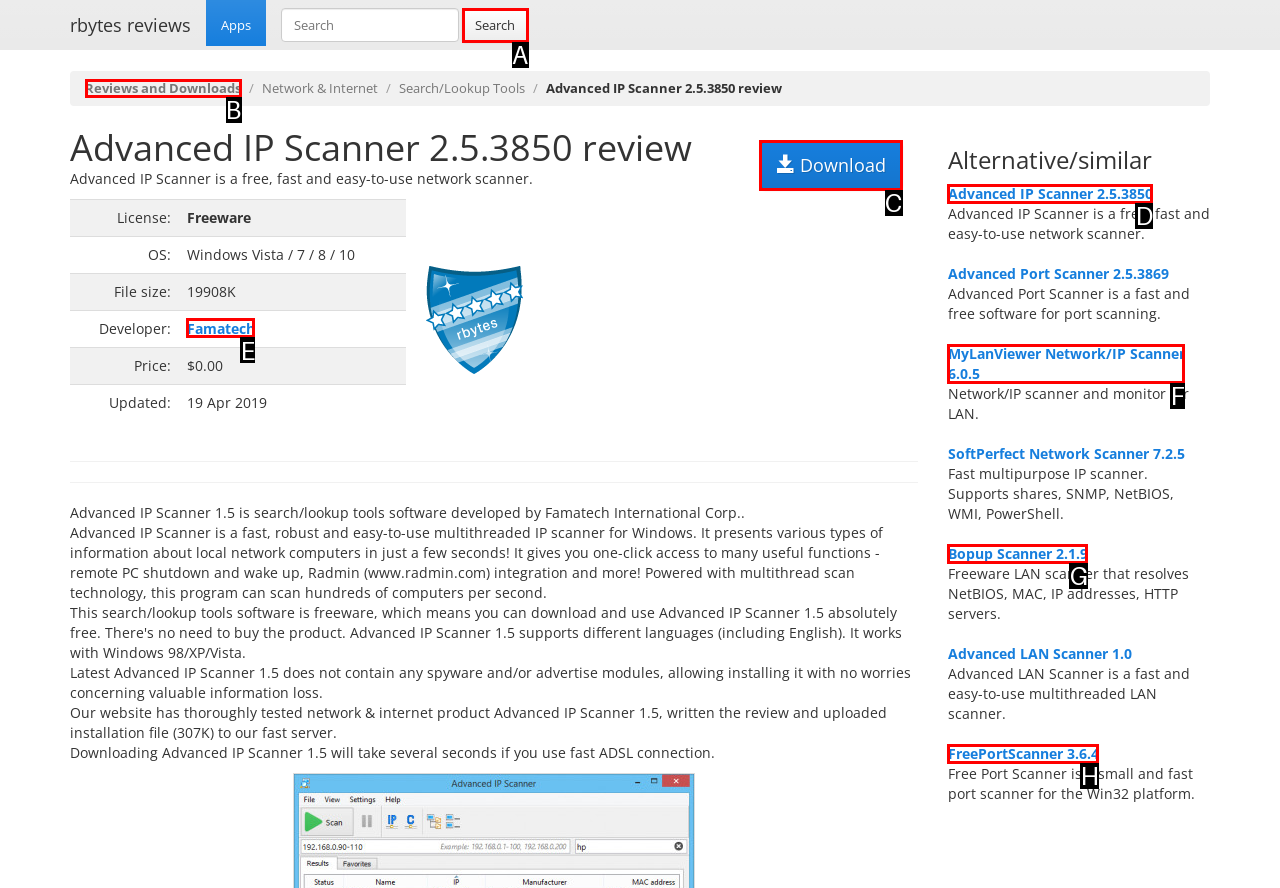Please indicate which HTML element should be clicked to fulfill the following task: Download Advanced IP Scanner 2.5.3850. Provide the letter of the selected option.

C